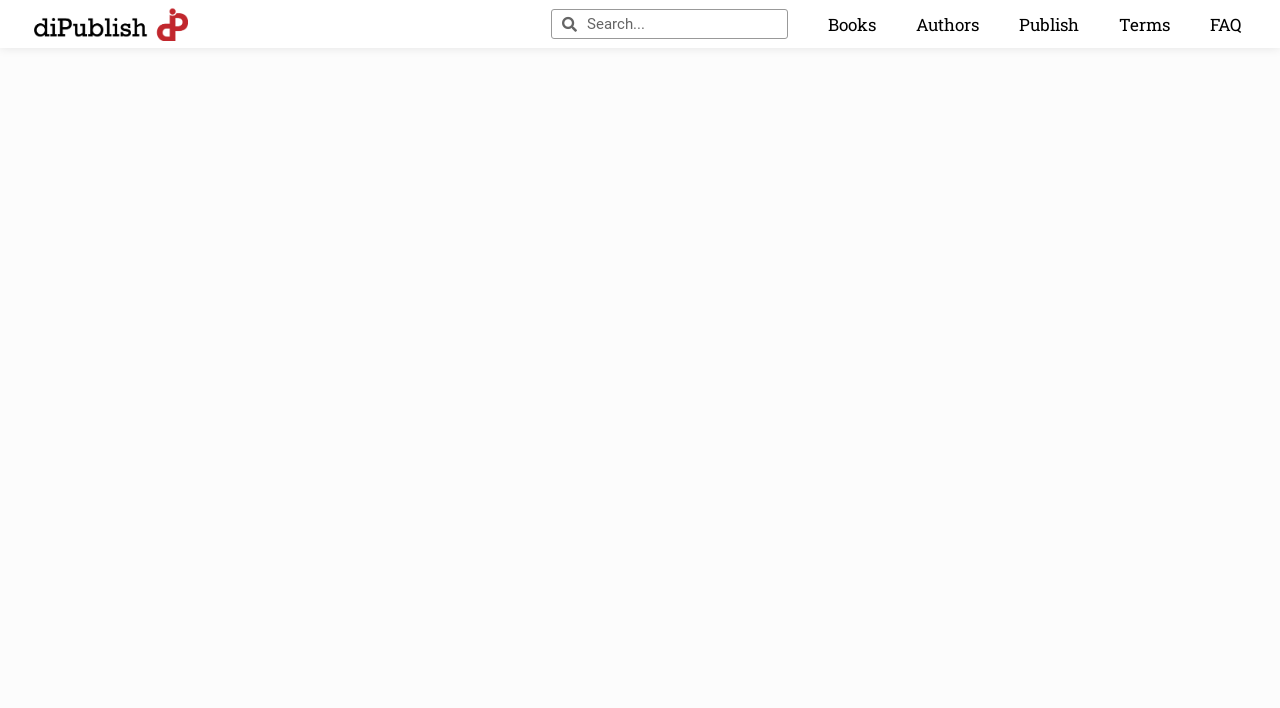Please answer the following question using a single word or phrase: 
What is the last link in the top navigation bar?

FAQ